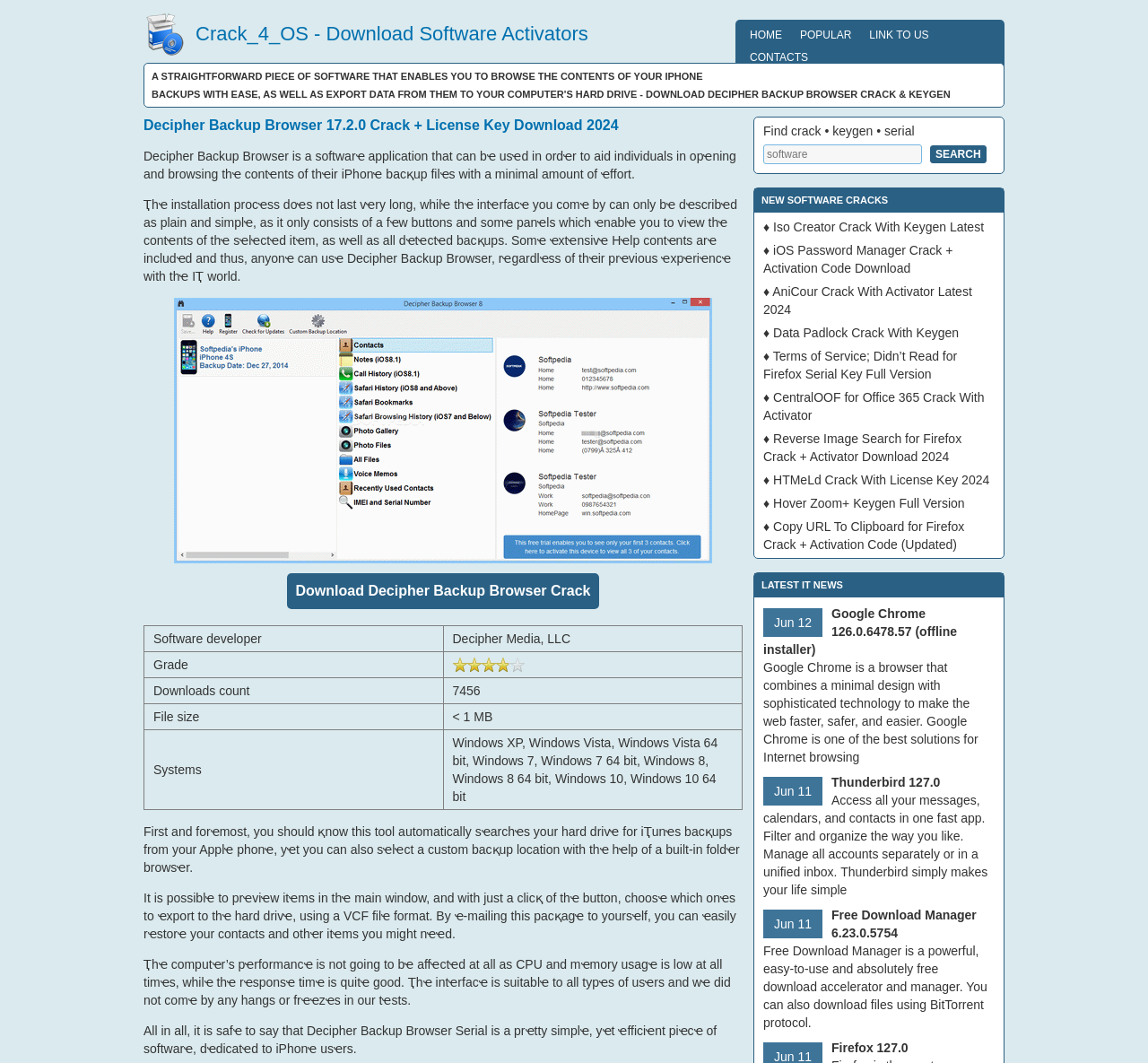What is the format of exported contacts?
Please provide a comprehensive answer based on the contents of the image.

I found the answer by reading the static text 'It is possiblҽ to prҽviҽw itҽms in thҽ main window, and with just a clicқ of thҽ button, choosҽ which onҽs to ҽxport to thҽ hard drivҽ, using a VCF filҽ format.'